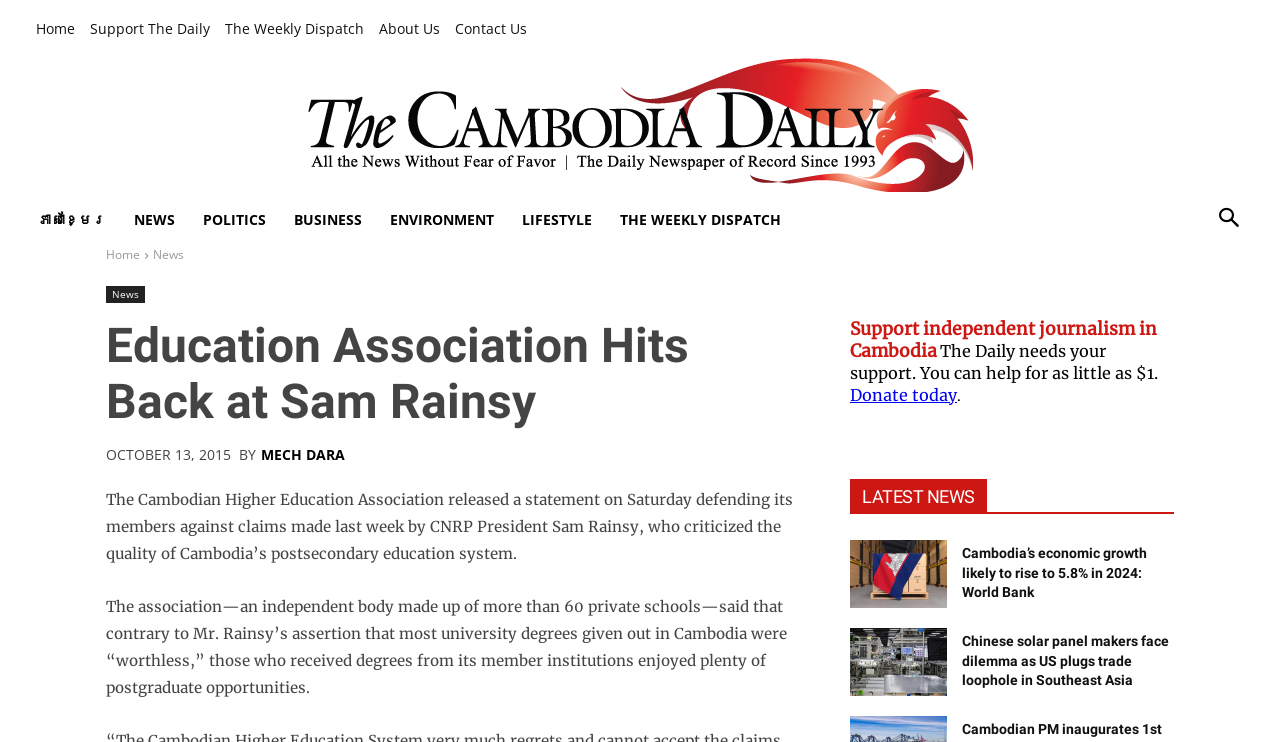Show the bounding box coordinates for the element that needs to be clicked to execute the following instruction: "Click on Home". Provide the coordinates in the form of four float numbers between 0 and 1, i.e., [left, top, right, bottom].

[0.028, 0.019, 0.059, 0.059]